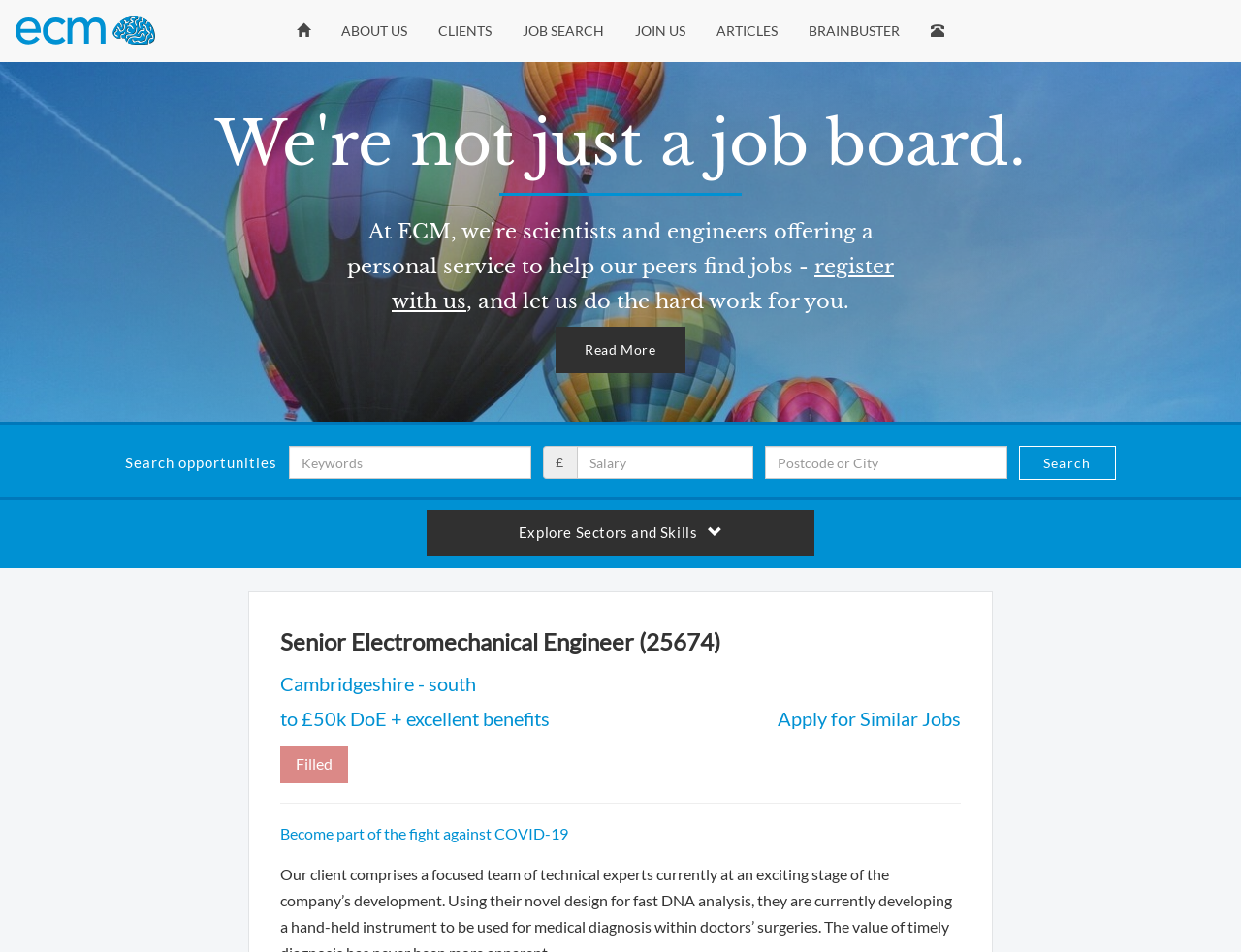What is the job title of the current job posting?
Refer to the image and provide a thorough answer to the question.

I found the job title by looking at the heading element that contains the text 'Senior Electromechanical Engineer (25674)' which is a prominent element on the webpage.